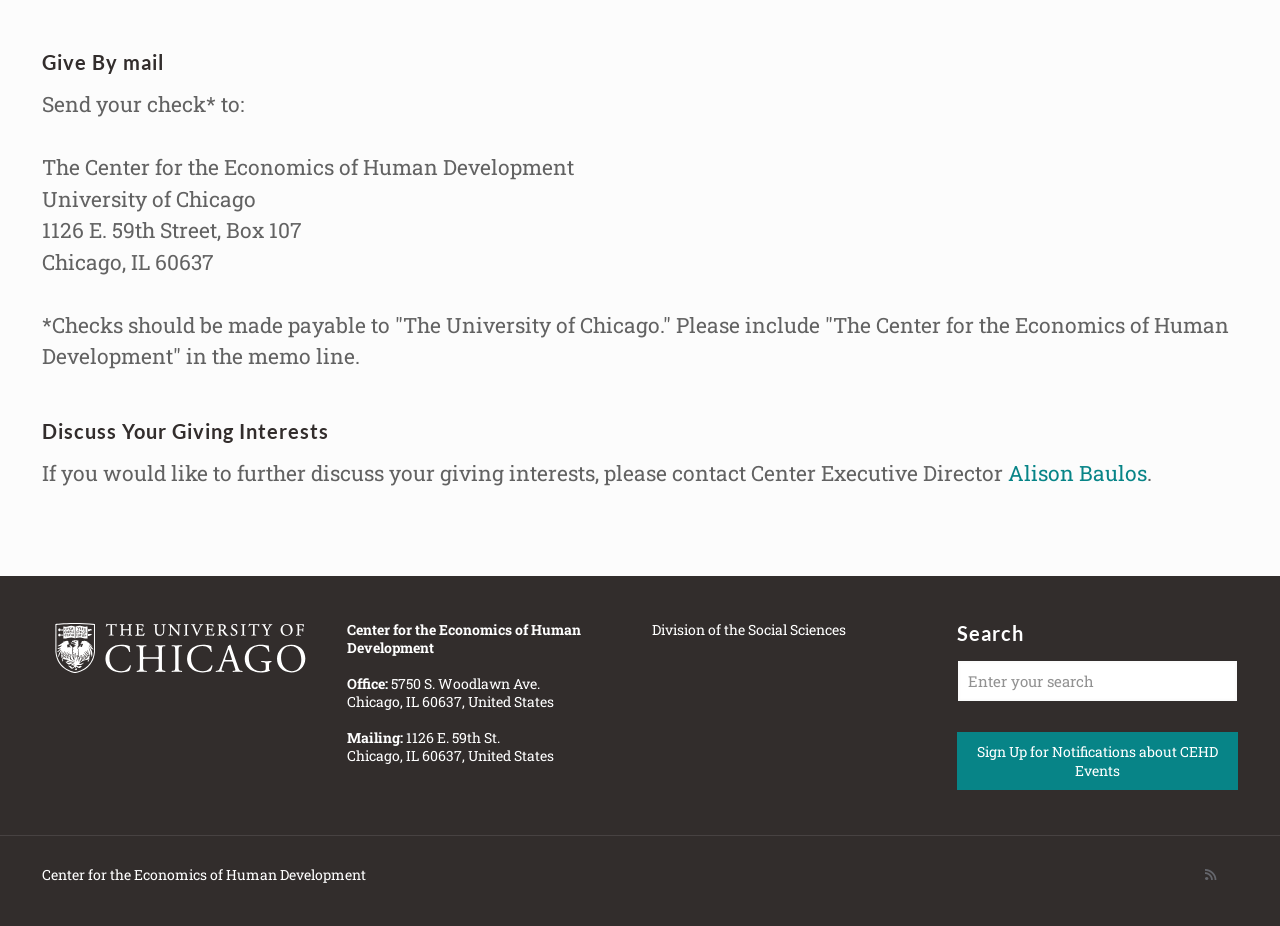Give a short answer using one word or phrase for the question:
What is the address to send checks to?

1126 E. 59th Street, Box 107